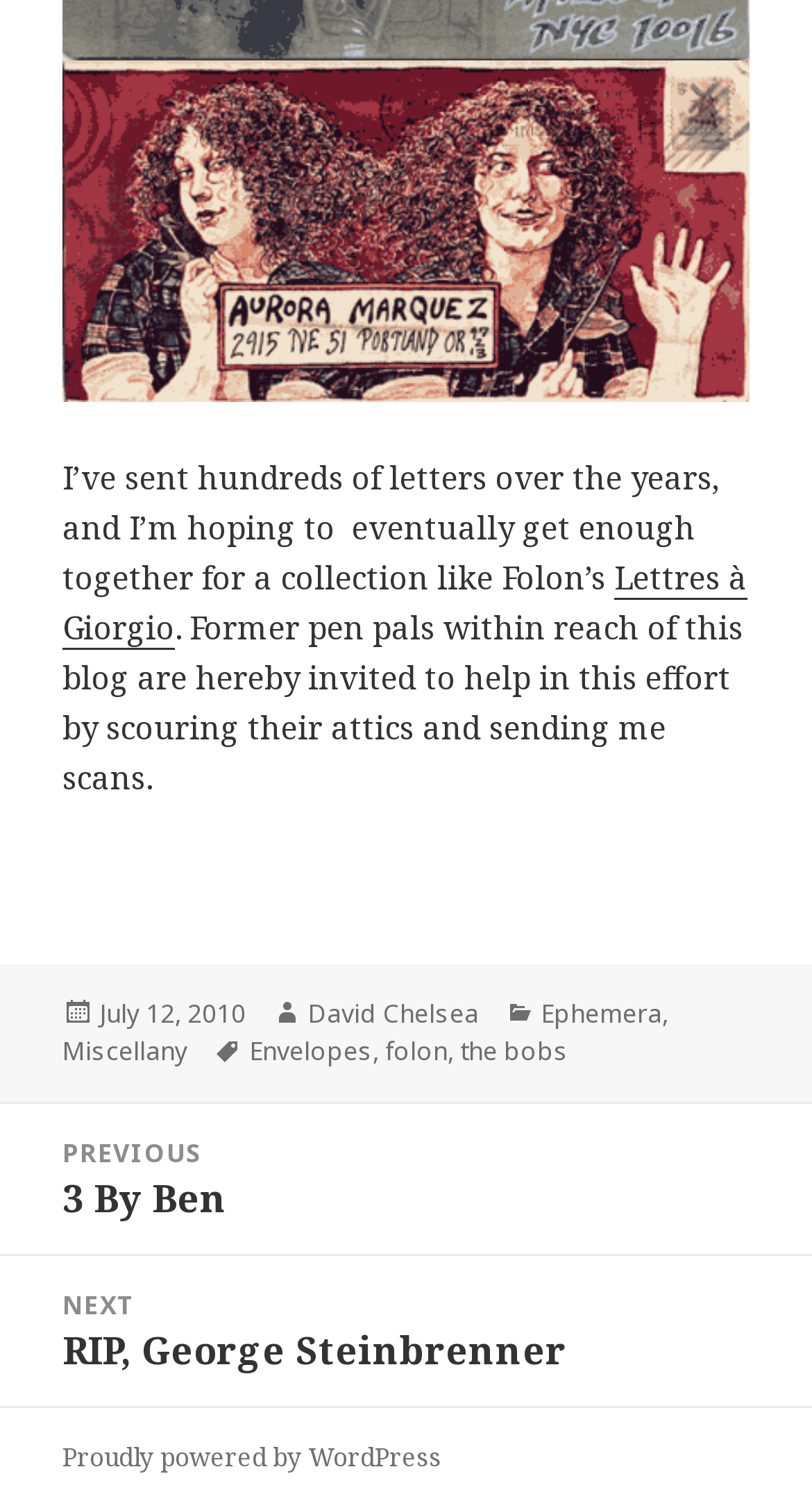Could you determine the bounding box coordinates of the clickable element to complete the instruction: "Click the link to view next post"? Provide the coordinates as four float numbers between 0 and 1, i.e., [left, top, right, bottom].

[0.0, 0.833, 1.0, 0.932]